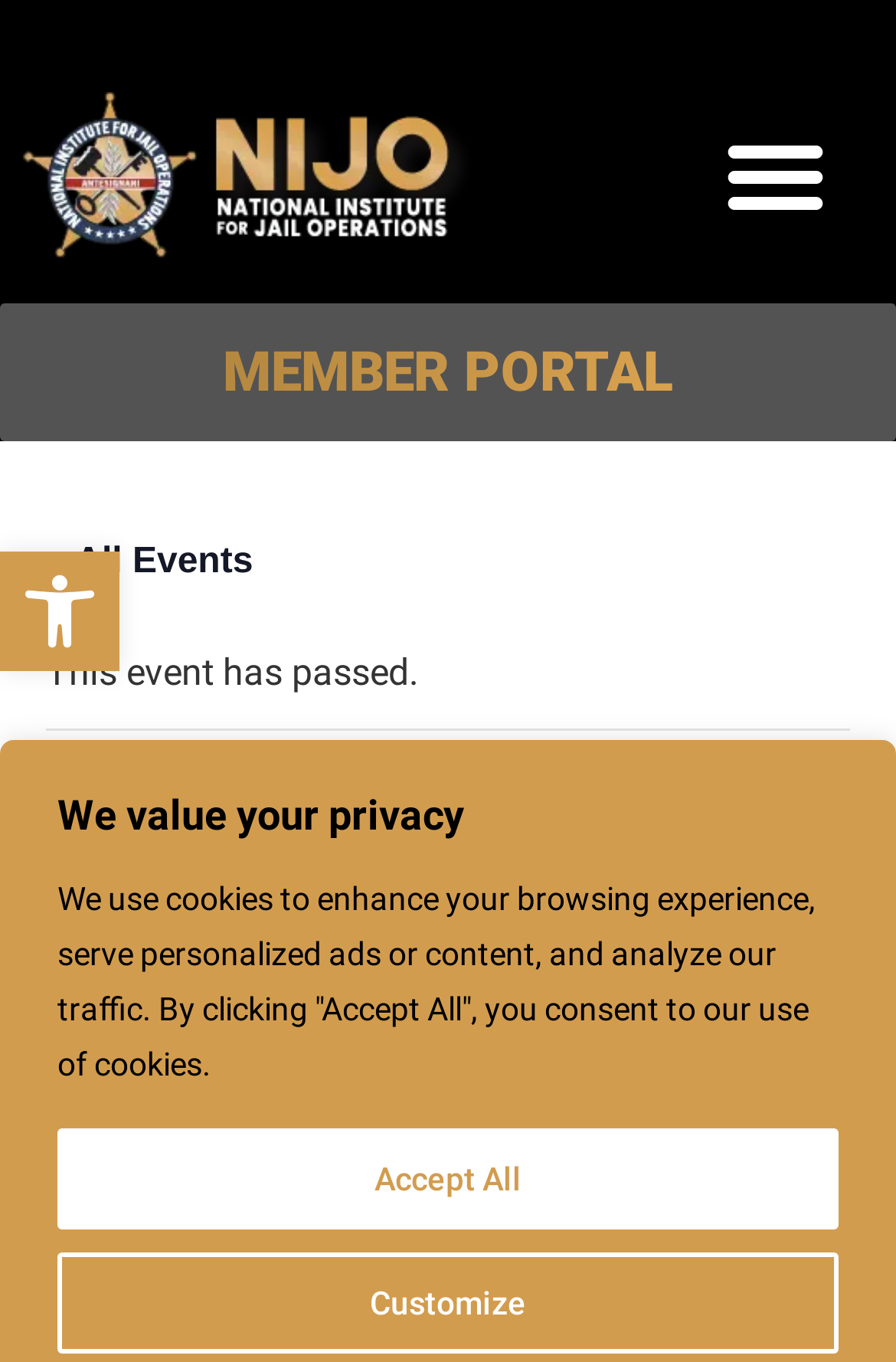What is the duration of the training session?
Answer the question with just one word or phrase using the image.

2 days